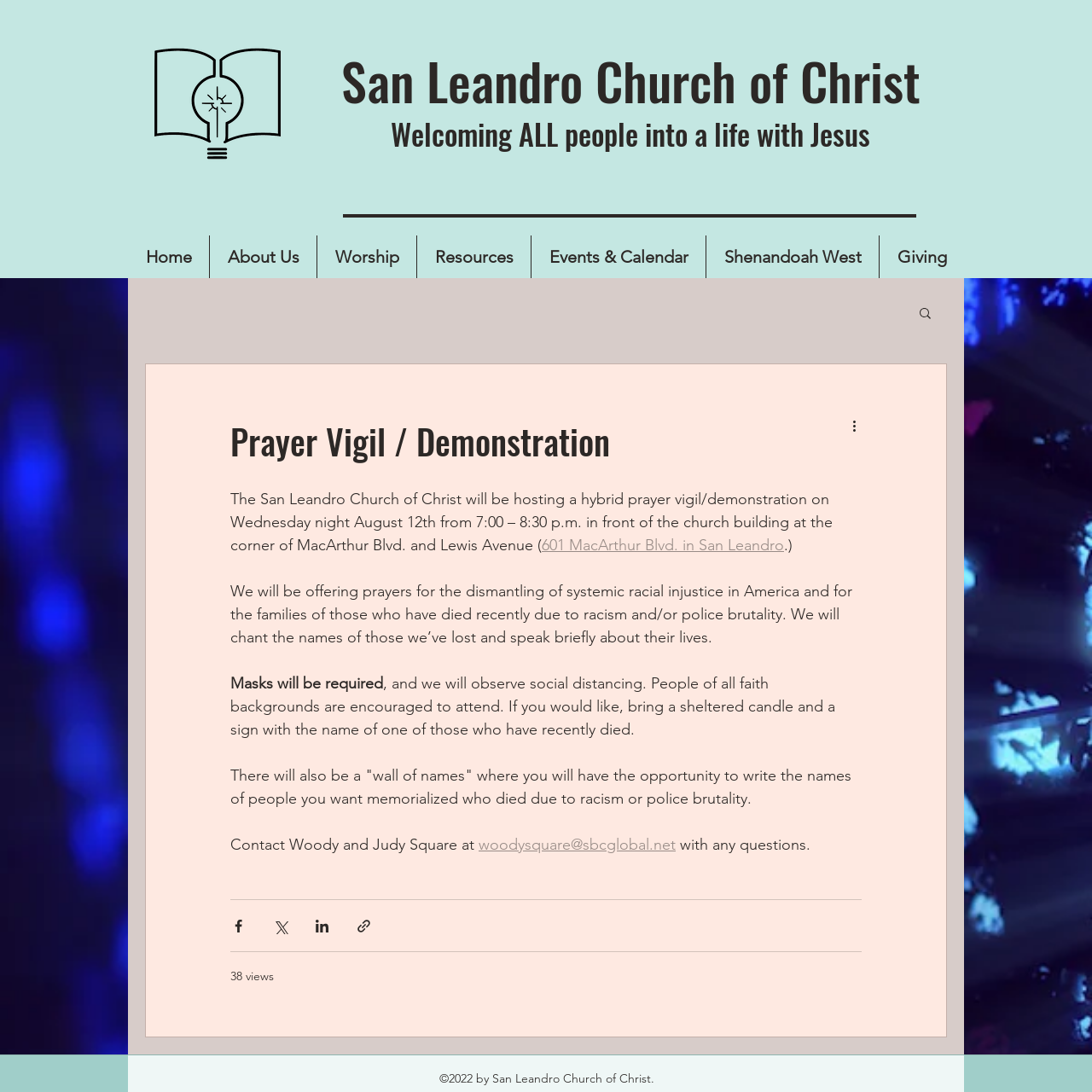What is the name of the church hosting the prayer vigil?
Refer to the screenshot and answer in one word or phrase.

San Leandro Church of Christ